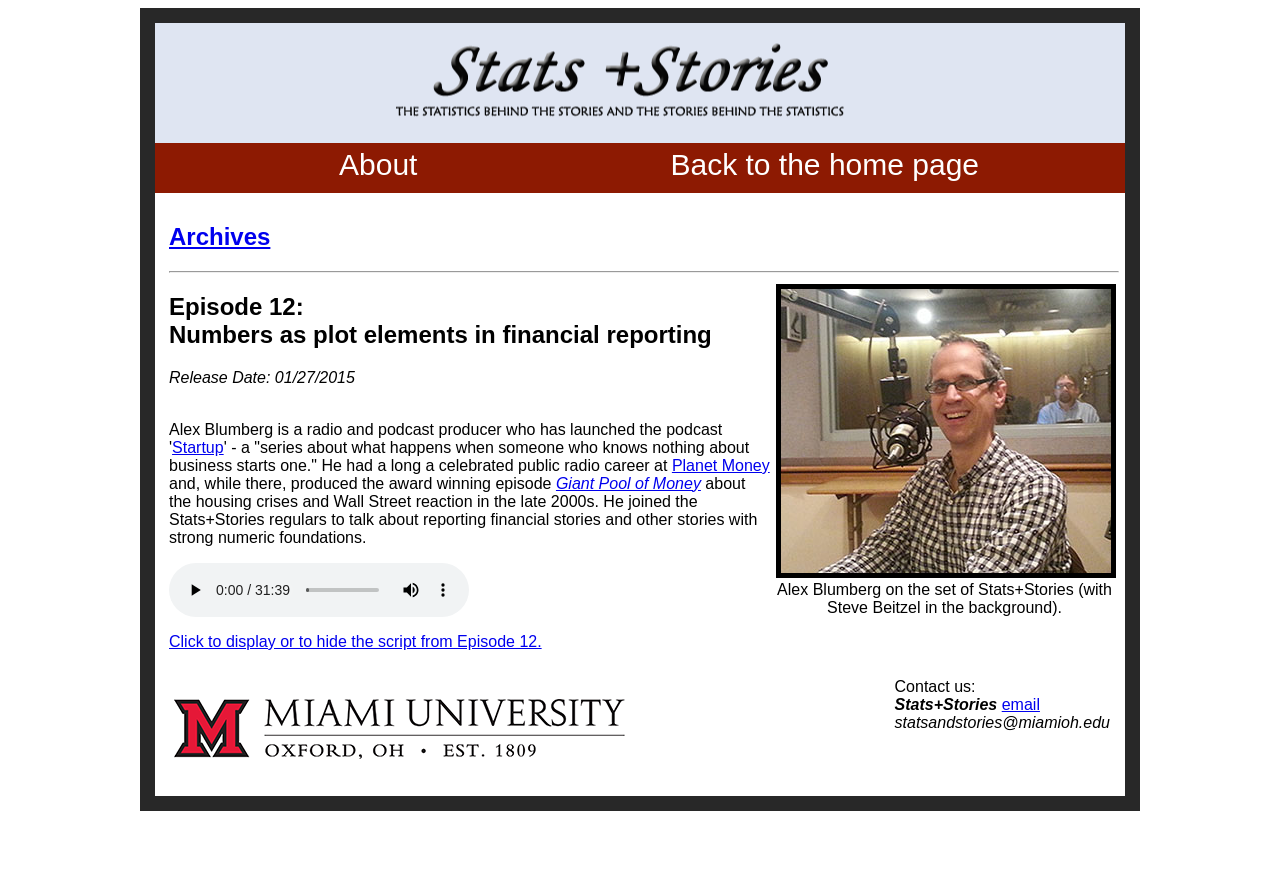Determine the bounding box coordinates of the region I should click to achieve the following instruction: "Contact us via email". Ensure the bounding box coordinates are four float numbers between 0 and 1, i.e., [left, top, right, bottom].

[0.783, 0.785, 0.812, 0.804]